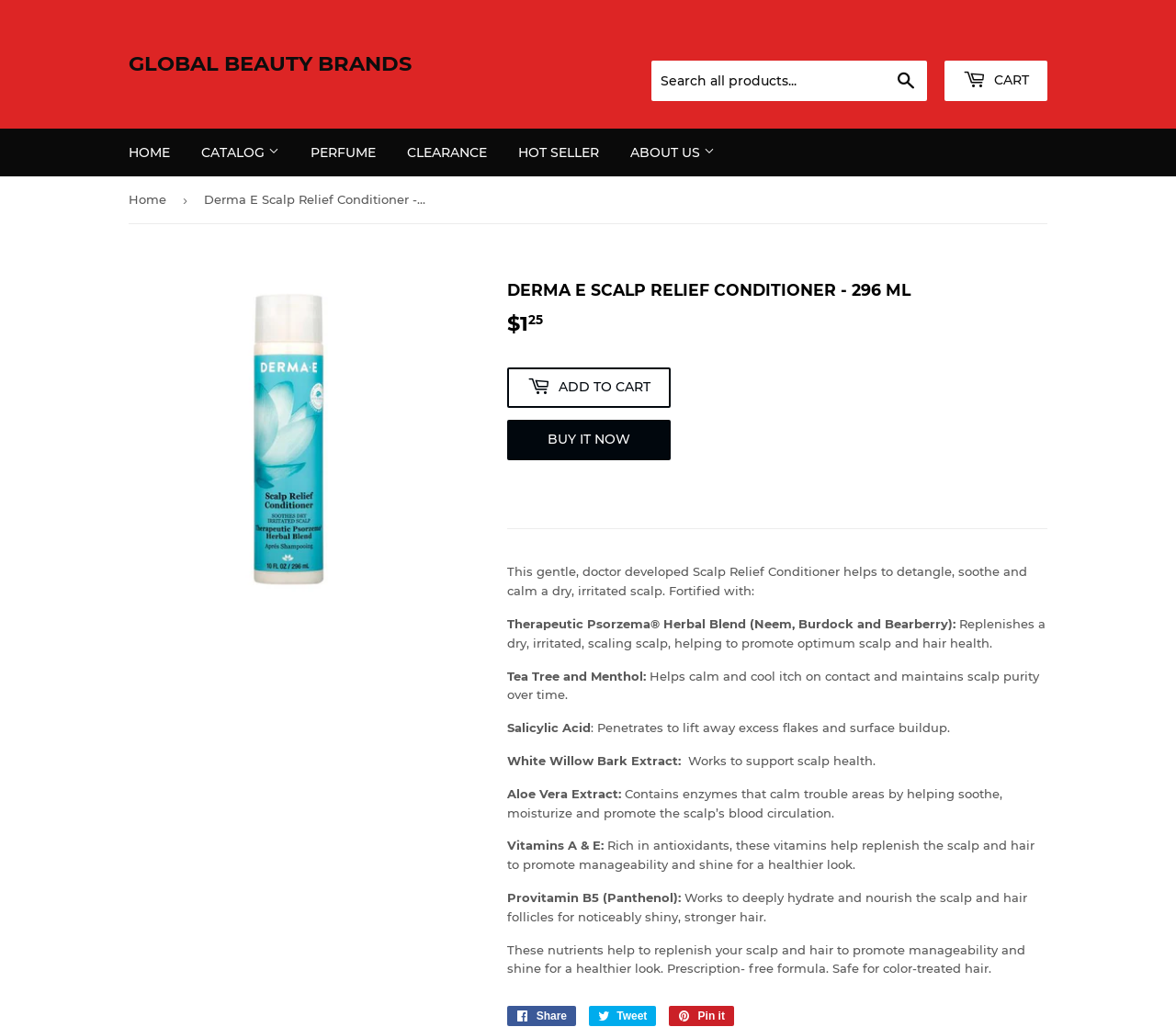Identify the bounding box coordinates for the element that needs to be clicked to fulfill this instruction: "Search all products". Provide the coordinates in the format of four float numbers between 0 and 1: [left, top, right, bottom].

[0.554, 0.059, 0.788, 0.098]